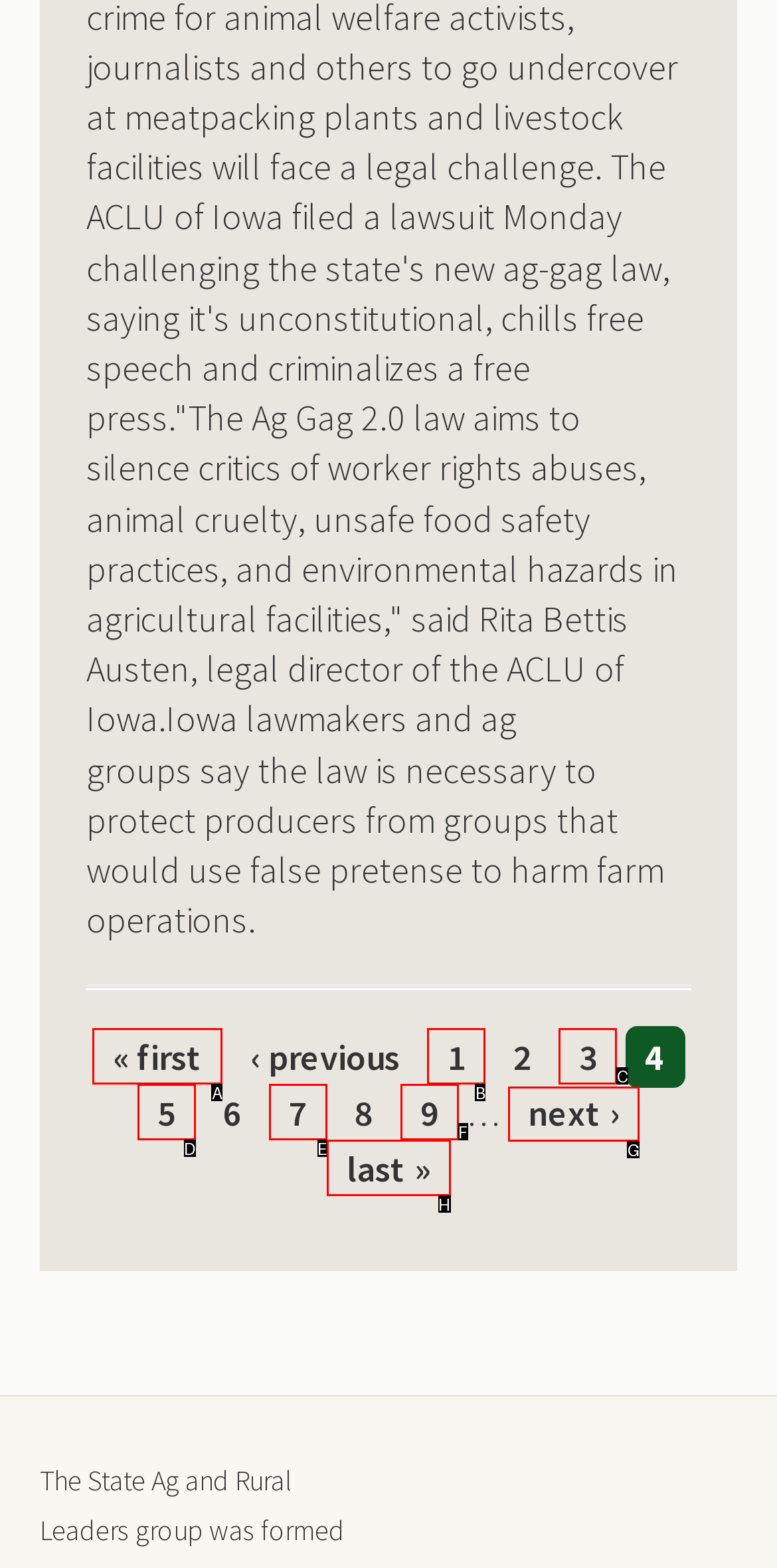Select the HTML element that needs to be clicked to perform the task: go to the next page. Reply with the letter of the chosen option.

G